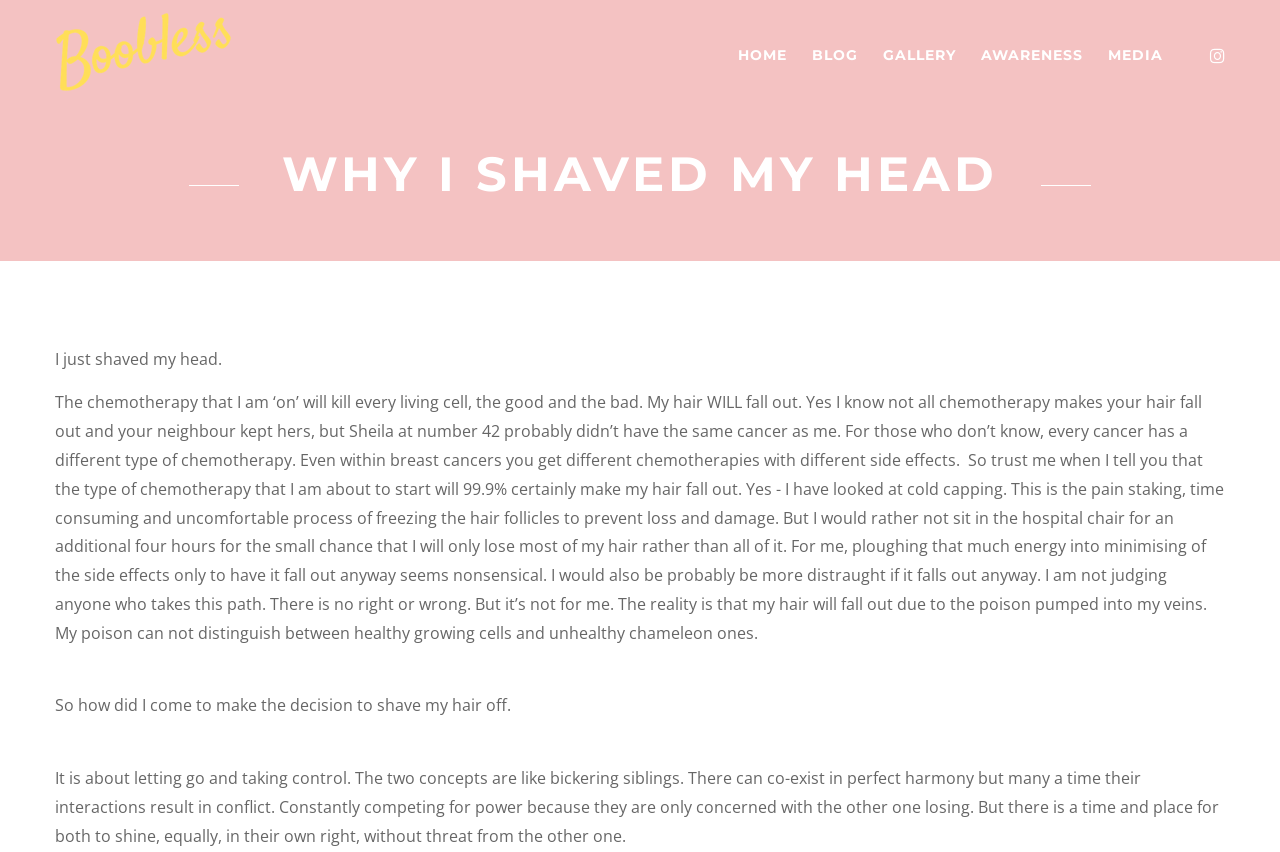Find the bounding box coordinates of the UI element according to this description: "Blog".

[0.634, 0.018, 0.67, 0.112]